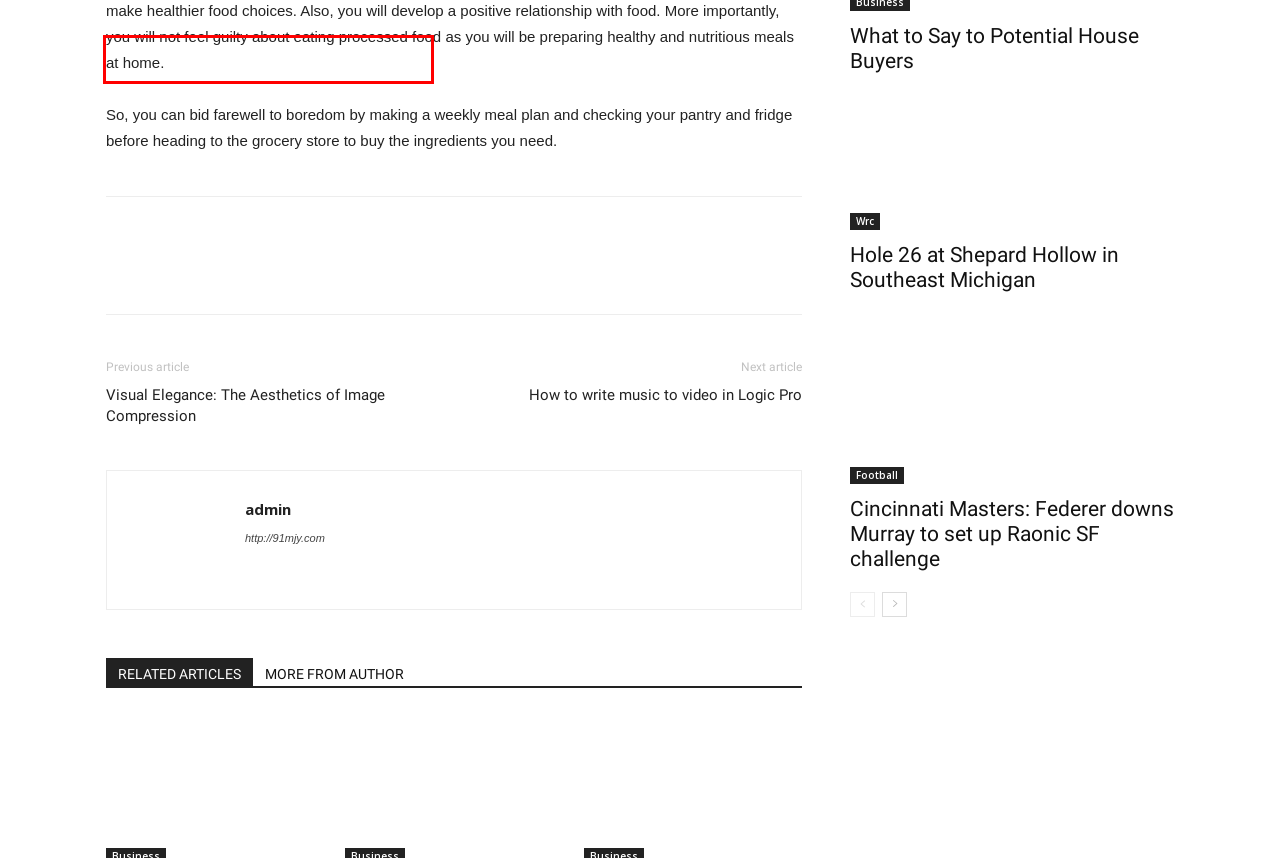Given a webpage screenshot with a red bounding box around a particular element, identify the best description of the new webpage that will appear after clicking on the element inside the red bounding box. Here are the candidates:
A. Hole 26 at Shepard Hollow in Southeast Michigan | 91mjy
B. Important Factors To Consider For The Best Business Insurance | 91mjy
C. Uncategorized | 91mjy
D. How to write music to video in Logic Pro | 91mjy
E. Experience Korea: Dive into the Richness of Music and Cultural Festivals | 91mjy
F. Visual Elegance: The Aesthetics of Image Compression | 91mjy
G. What Is Digital Real Estate? | 91mjy
H. The Role of 12V Lithium Batteries in Reducing Environmental Pollution | 91mjy

F